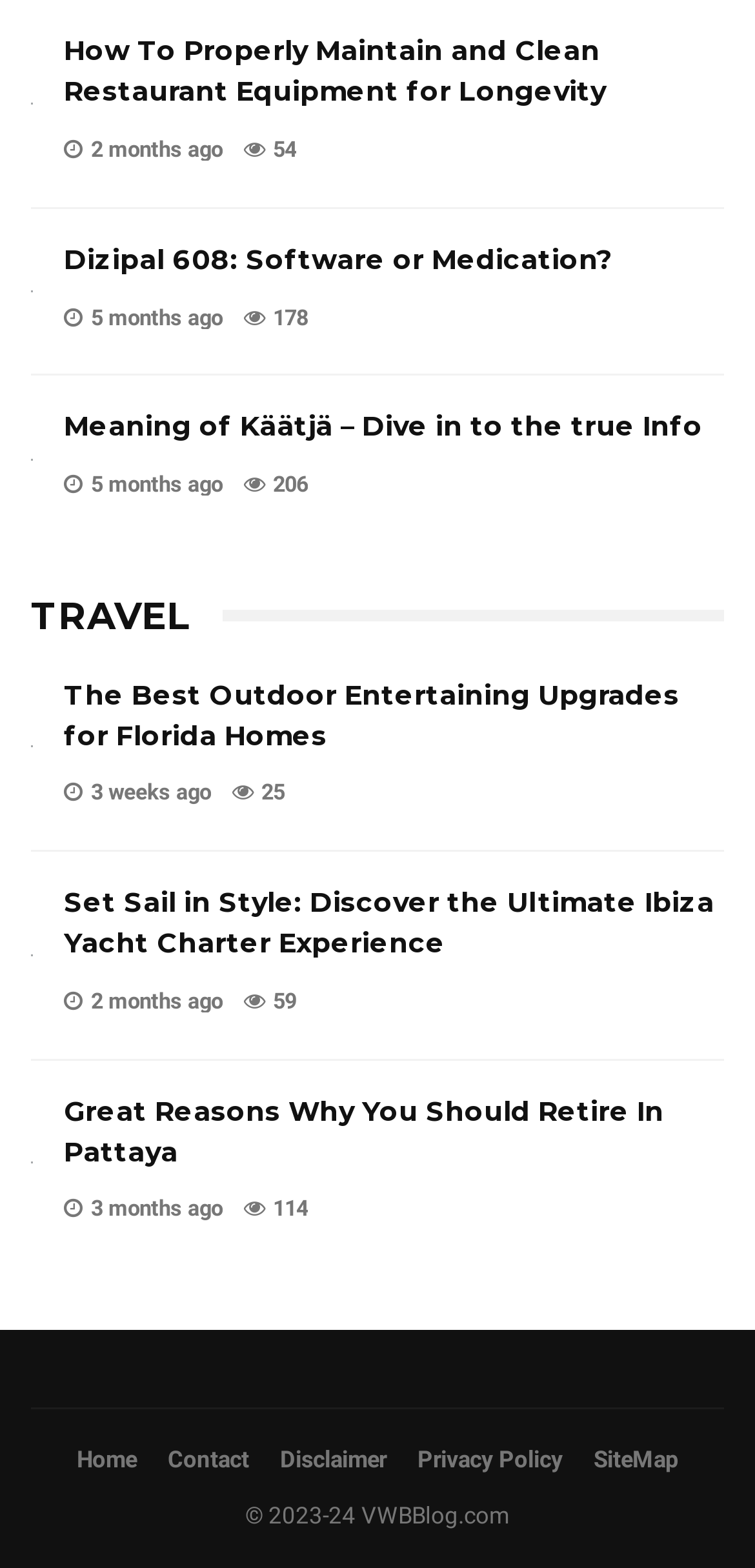Please locate the UI element described by "Privacy Policy" and provide its bounding box coordinates.

[0.532, 0.919, 0.765, 0.945]